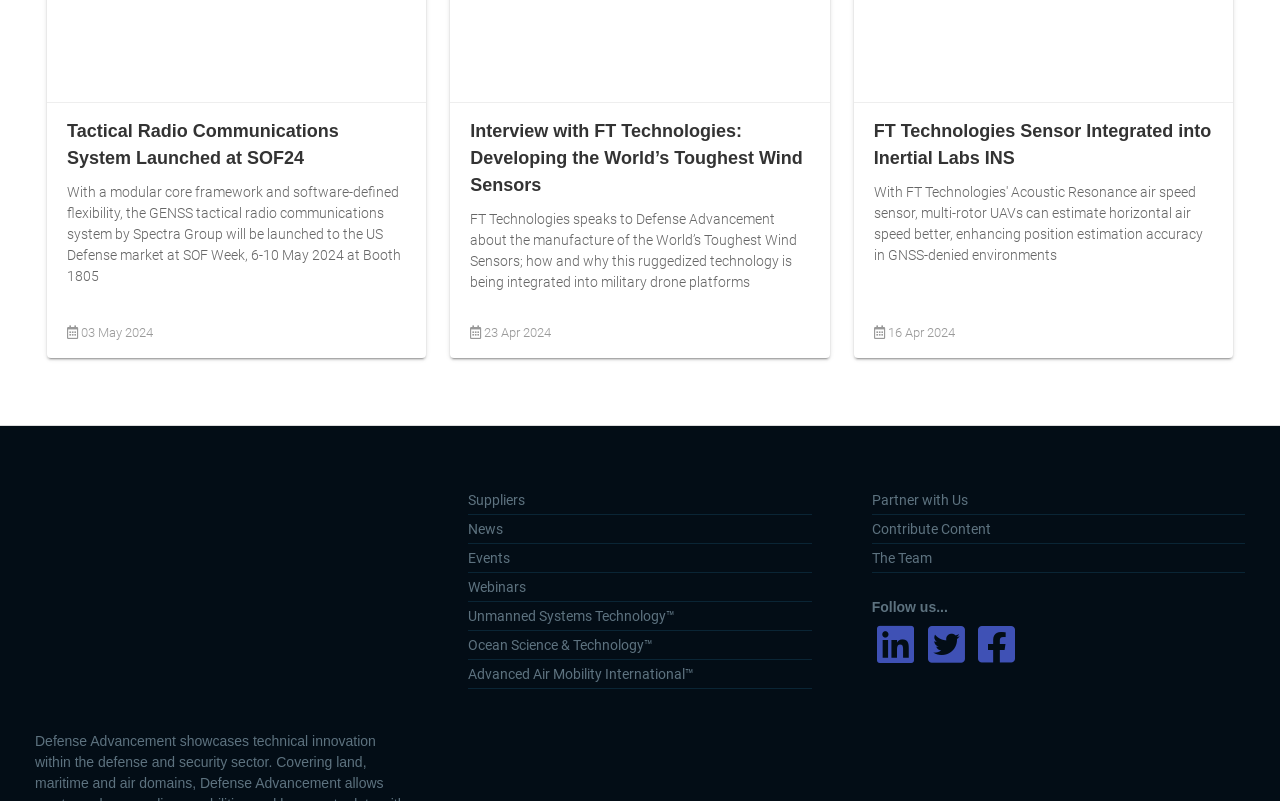What is the last link on the right side of the webpage?
Please provide a single word or phrase as your answer based on the screenshot.

The Team